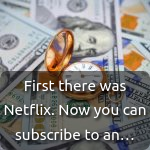What does the combination of the watch and money visually emphasize?
Please provide a single word or phrase based on the screenshot.

Time, investment, and the changing landscape of market offerings